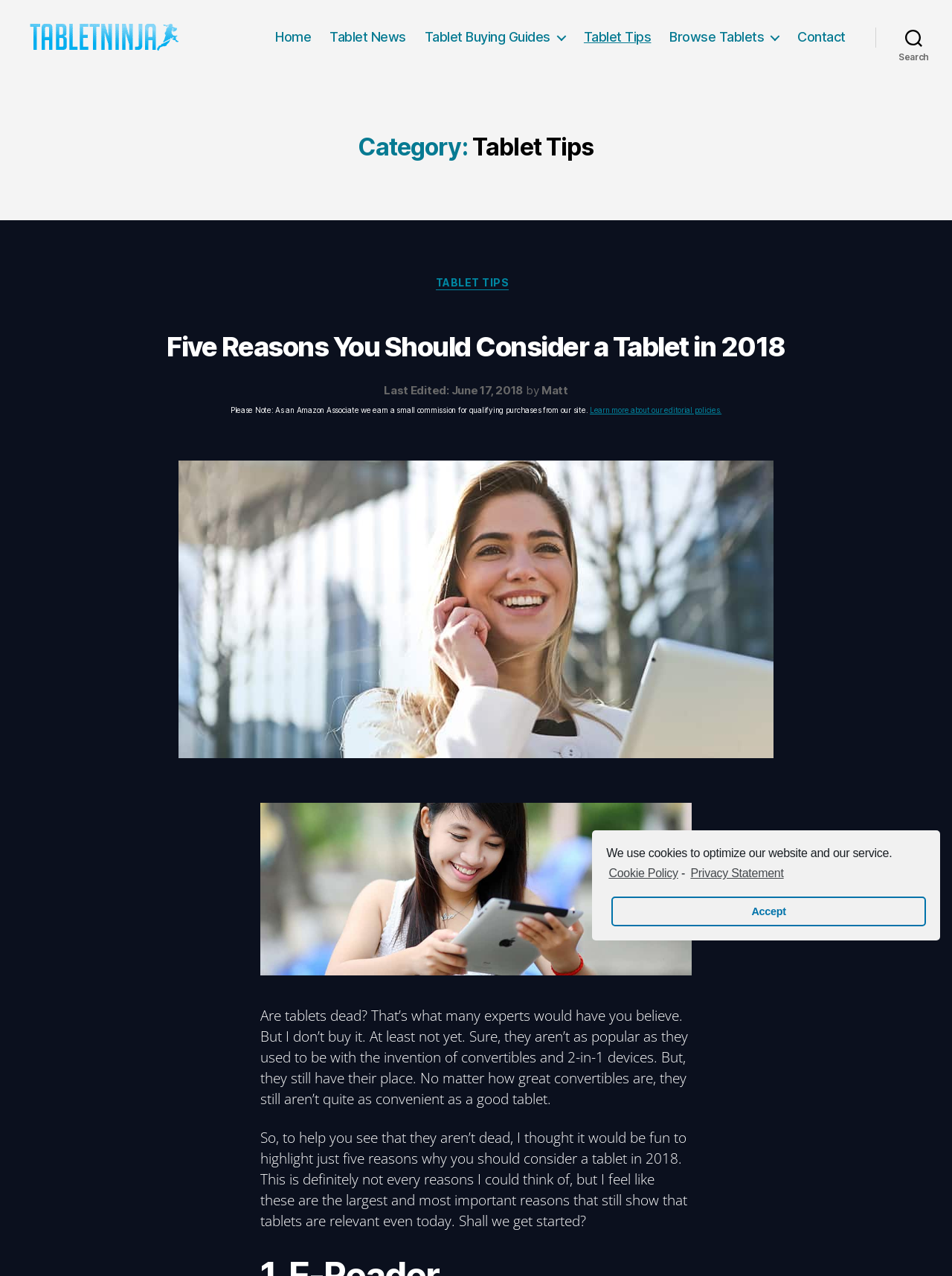Please specify the bounding box coordinates of the clickable section necessary to execute the following command: "browse tablets".

[0.703, 0.023, 0.818, 0.035]